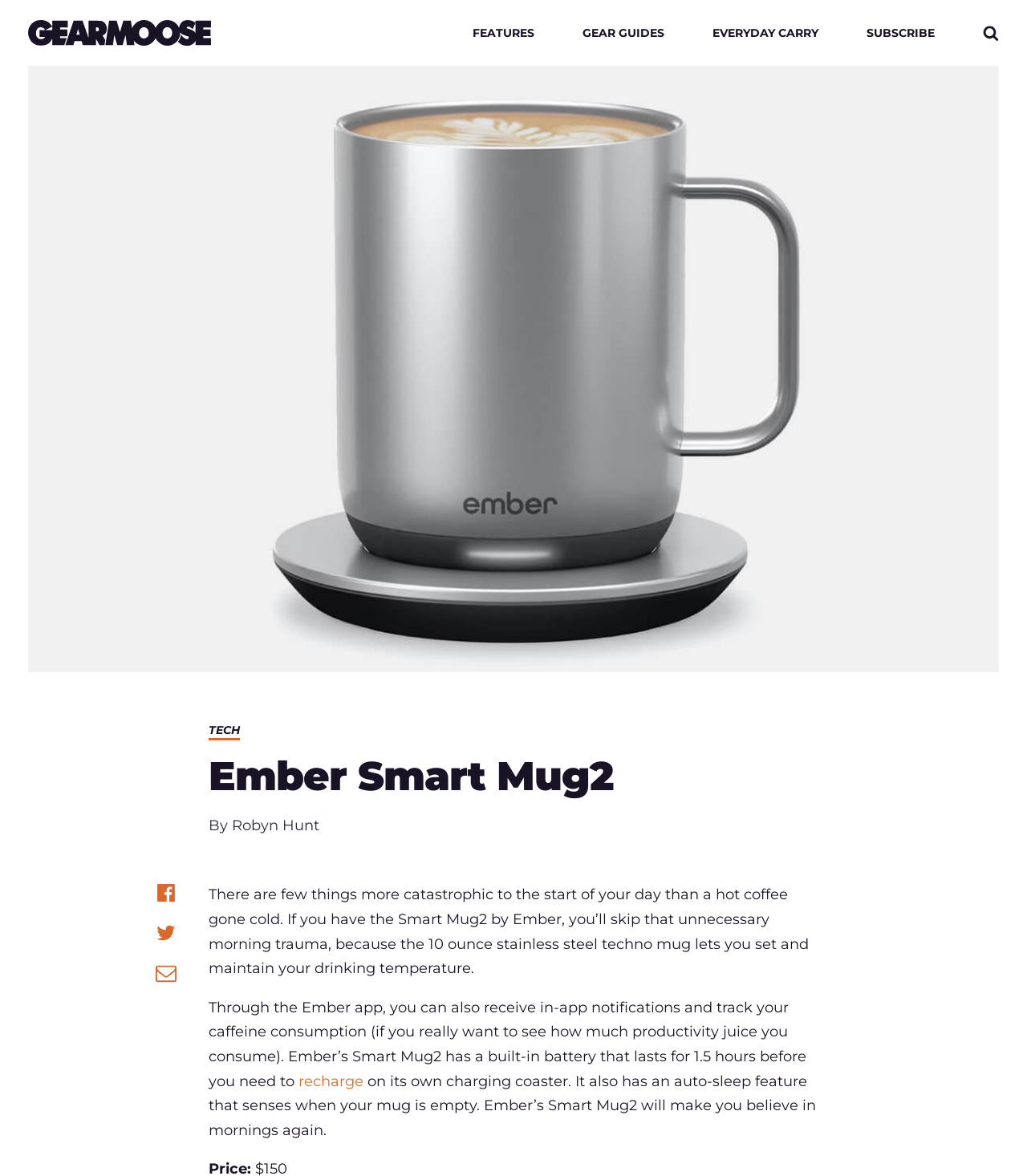Identify the bounding box coordinates of the specific part of the webpage to click to complete this instruction: "Read more about Ember Smart Mug2".

[0.203, 0.638, 0.684, 0.682]